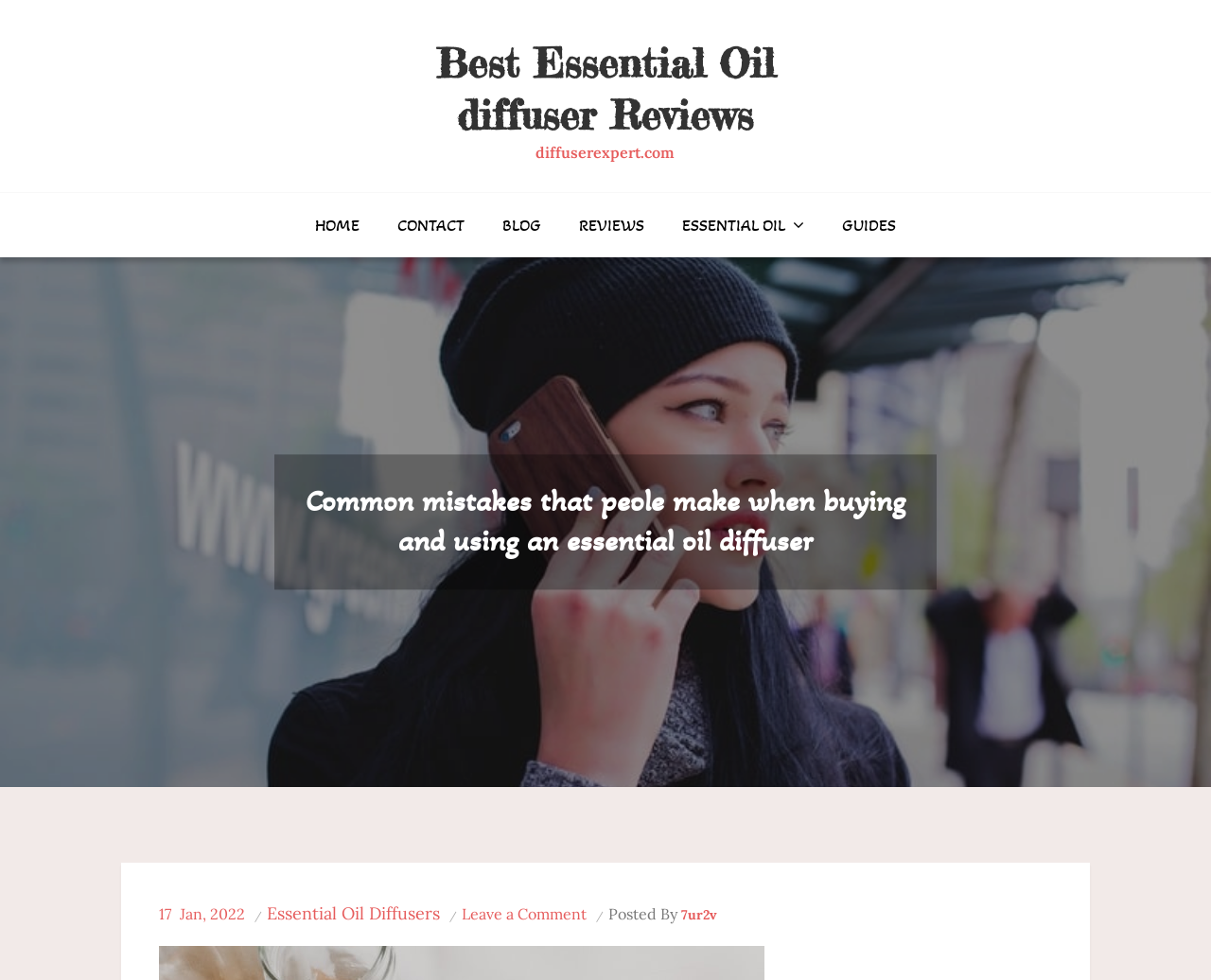Specify the bounding box coordinates of the area to click in order to execute this command: 'check essential oil guides'. The coordinates should consist of four float numbers ranging from 0 to 1, and should be formatted as [left, top, right, bottom].

[0.681, 0.202, 0.754, 0.258]